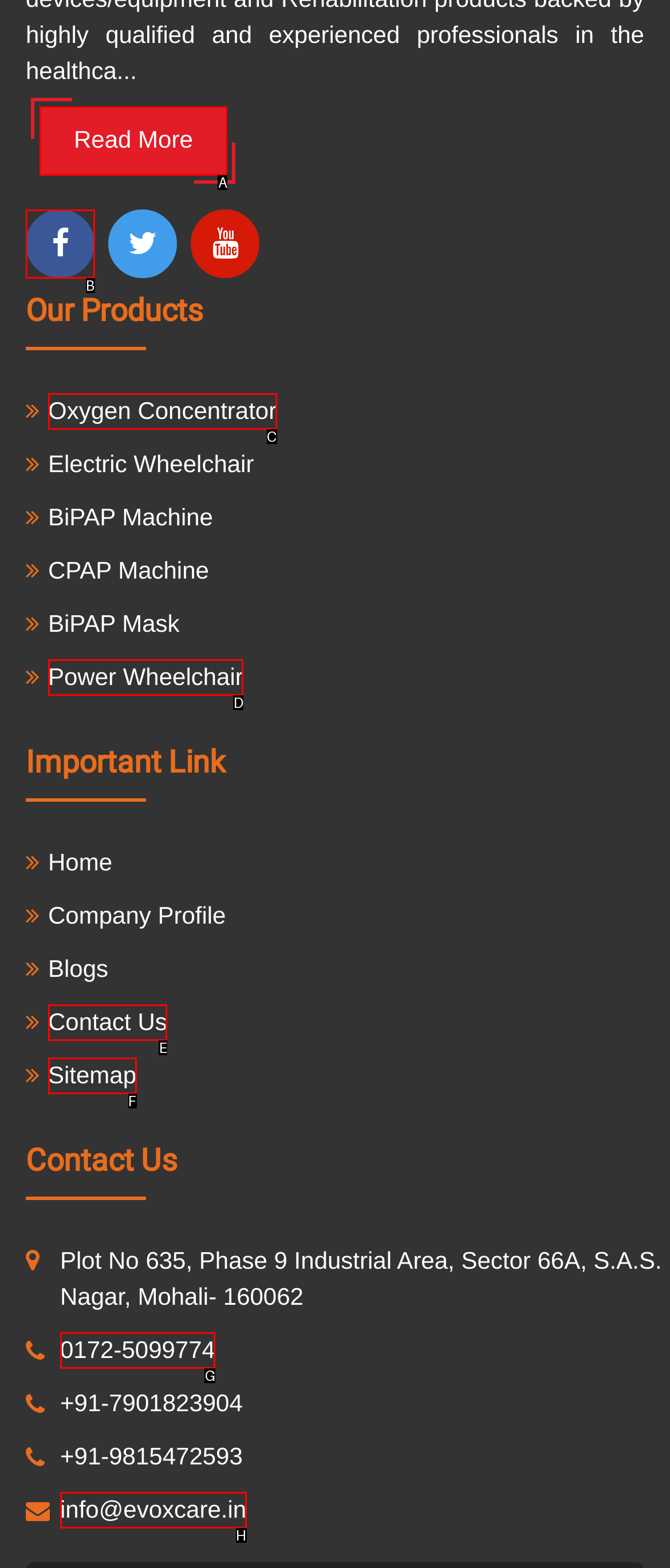Identify the option that corresponds to the given description: Sitemap. Reply with the letter of the chosen option directly.

F